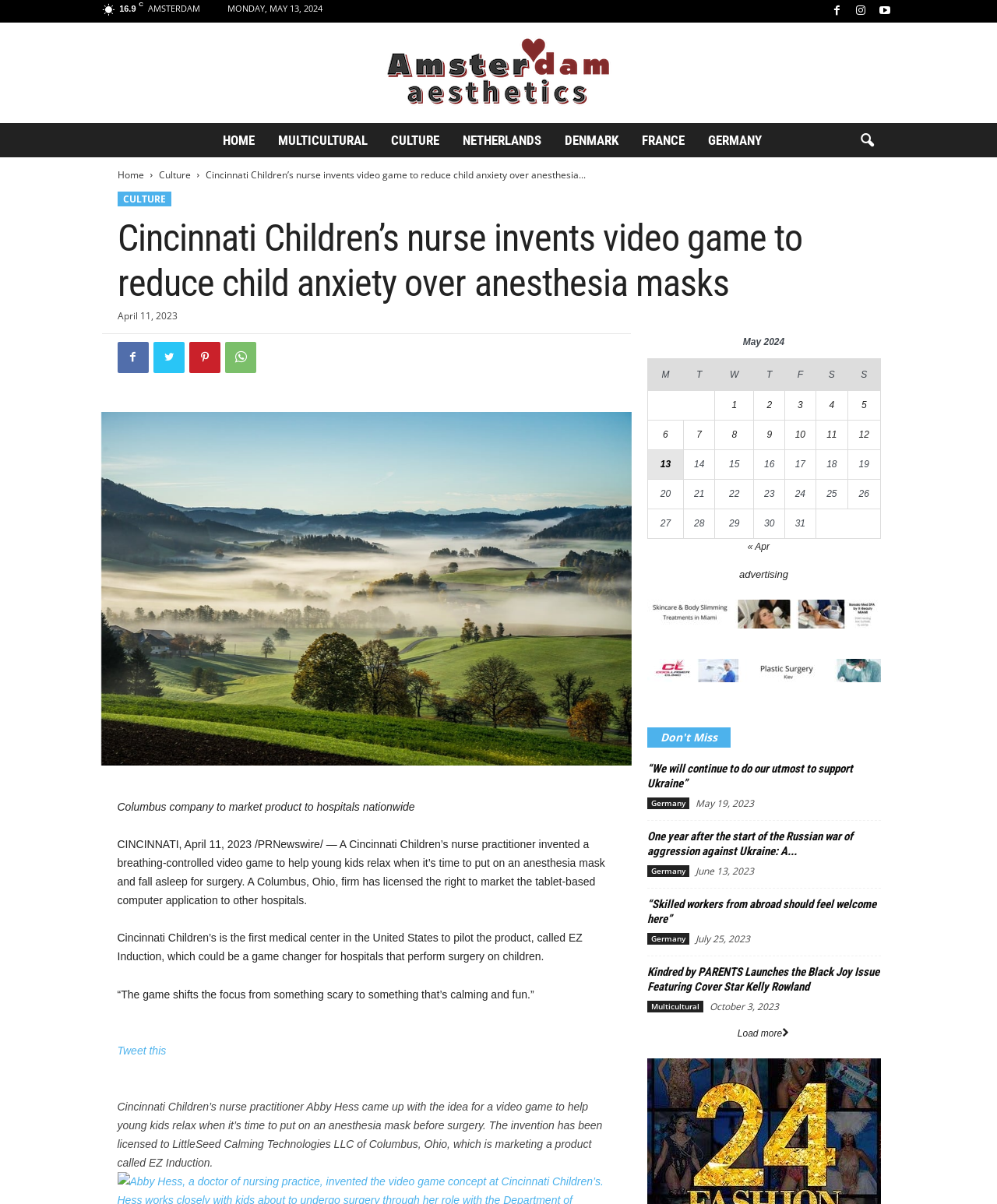How many links are there in the header section?
Using the image, respond with a single word or phrase.

5